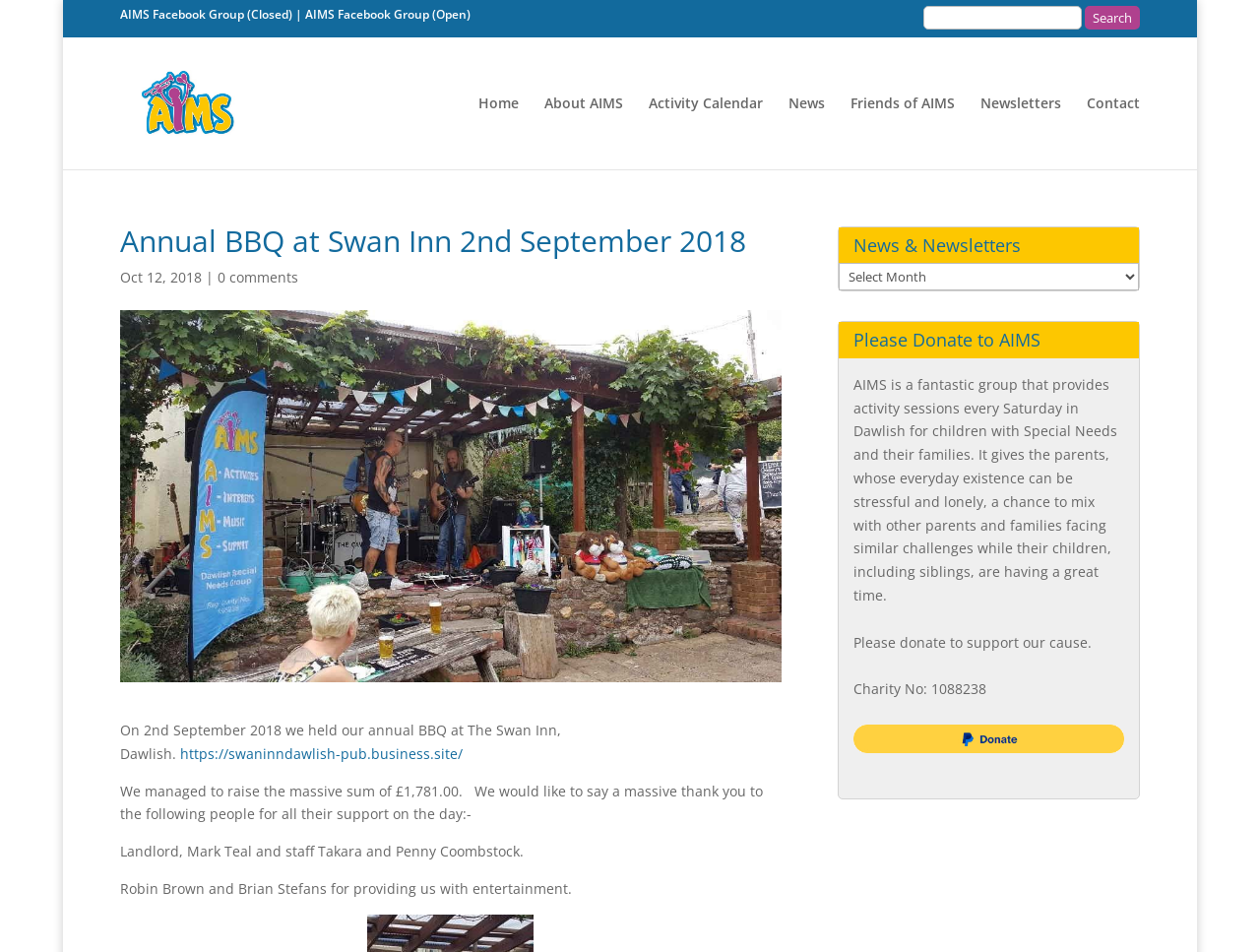Determine the bounding box coordinates of the clickable area required to perform the following instruction: "Visit AIMS Facebook Group (Closed)". The coordinates should be represented as four float numbers between 0 and 1: [left, top, right, bottom].

[0.095, 0.006, 0.232, 0.024]